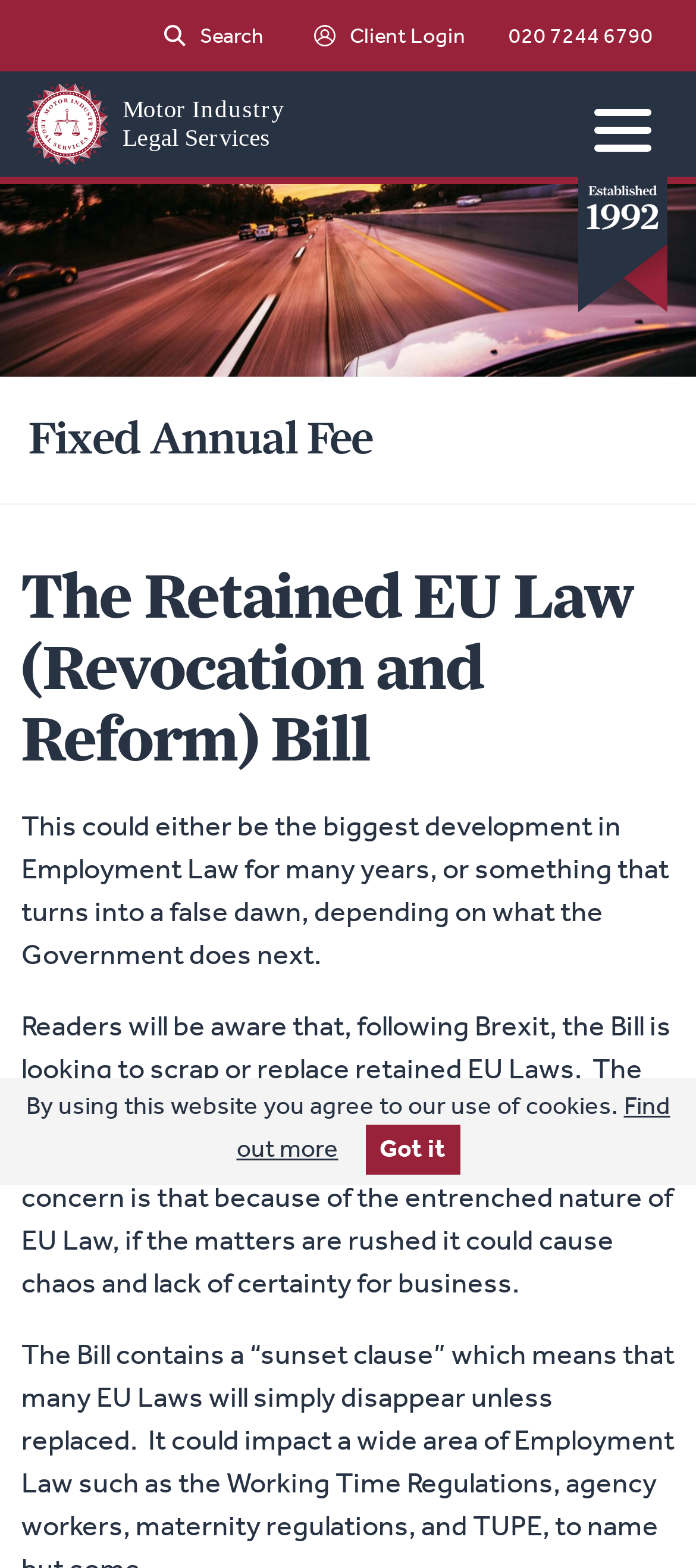Provide the bounding box coordinates of the HTML element described as: "020 7244 6790". The bounding box coordinates should be four float numbers between 0 and 1, i.e., [left, top, right, bottom].

[0.7, 0.016, 0.969, 0.03]